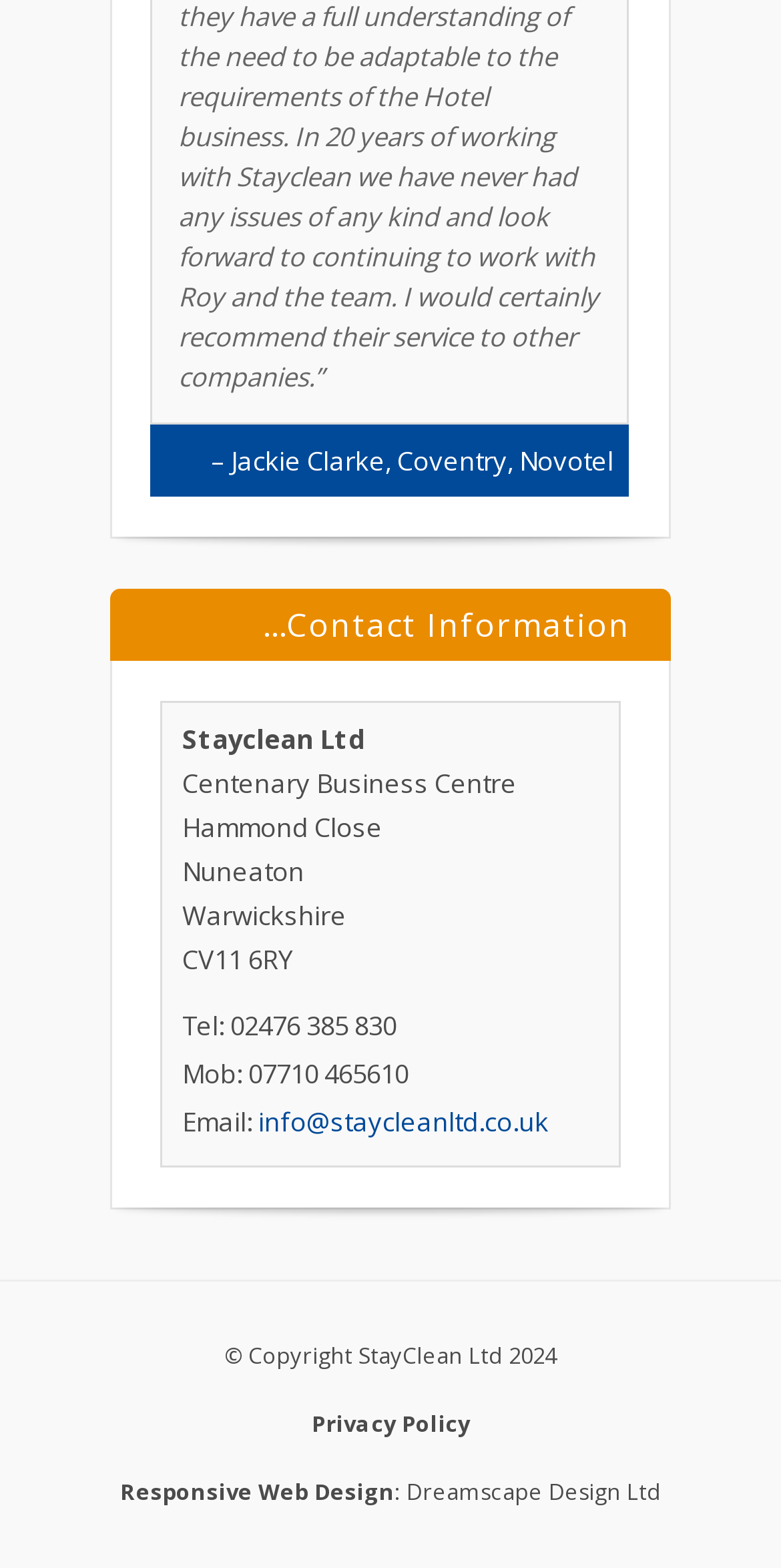Find the UI element described as: "Privacy Policy" and predict its bounding box coordinates. Ensure the coordinates are four float numbers between 0 and 1, [left, top, right, bottom].

[0.399, 0.898, 0.601, 0.917]